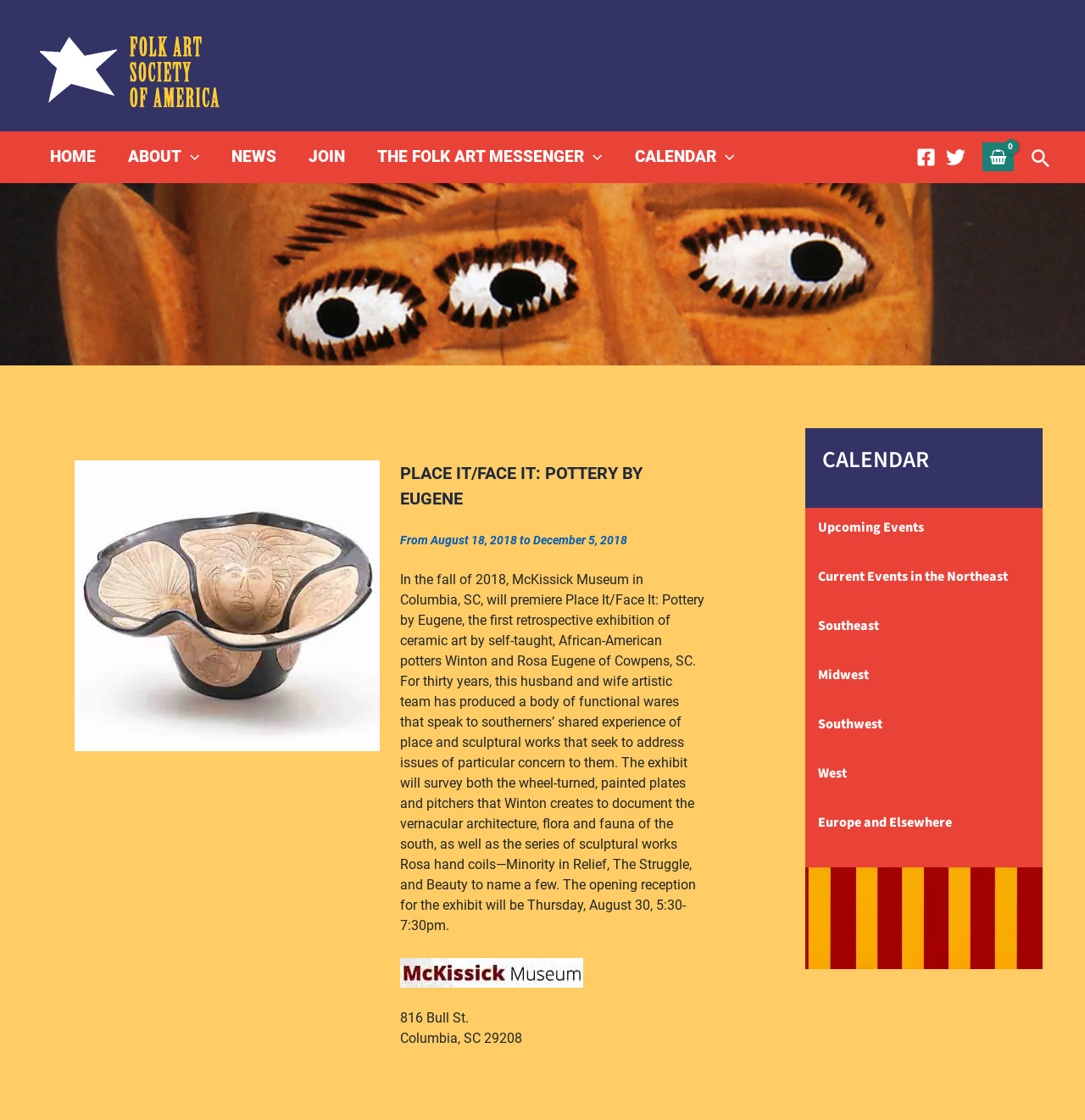Locate the bounding box coordinates of the clickable element to fulfill the following instruction: "Click the HOME link". Provide the coordinates as four float numbers between 0 and 1 in the format [left, top, right, bottom].

[0.031, 0.117, 0.103, 0.163]